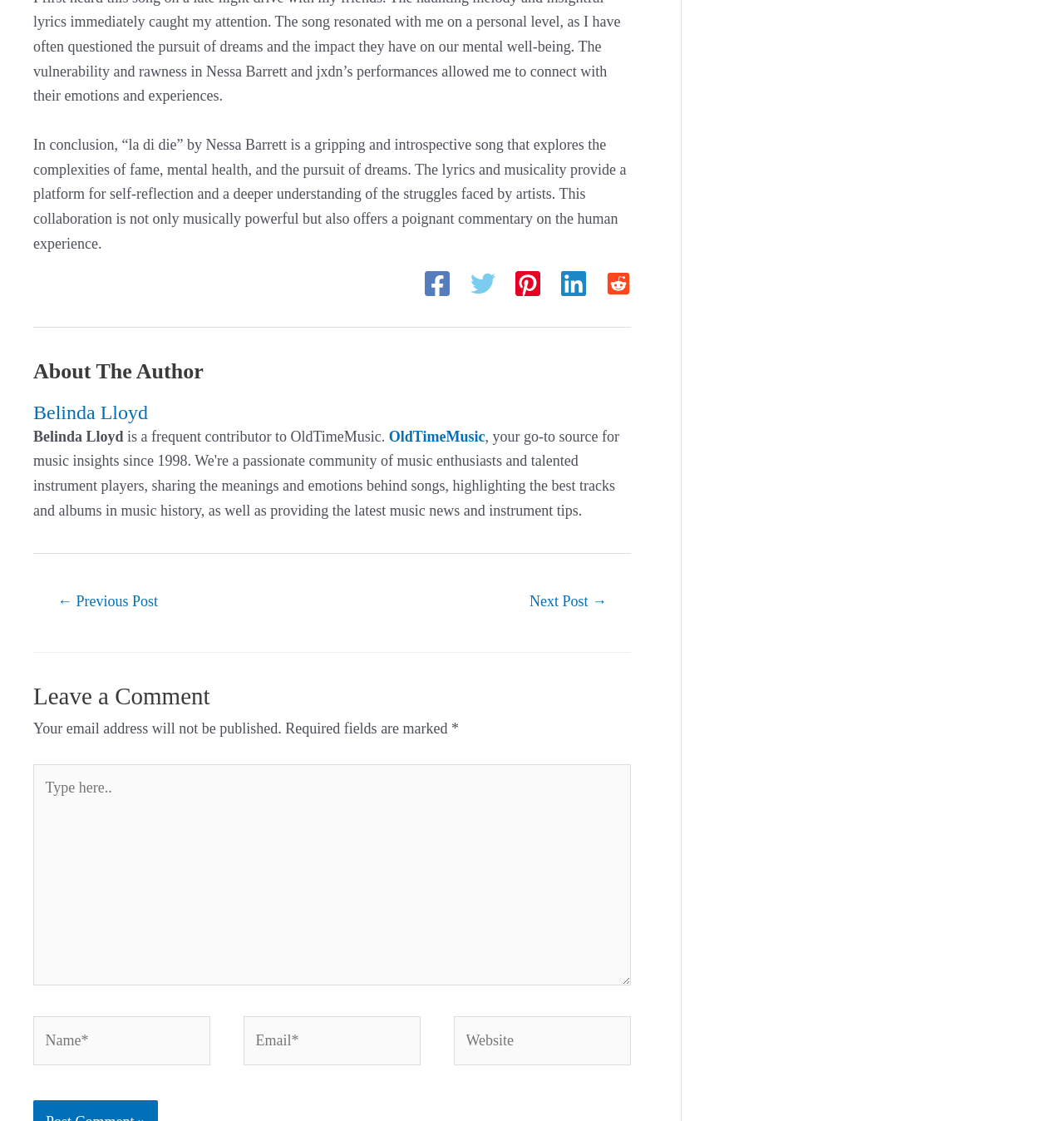Please determine the bounding box coordinates of the element's region to click for the following instruction: "Click on Facebook".

[0.399, 0.242, 0.423, 0.268]